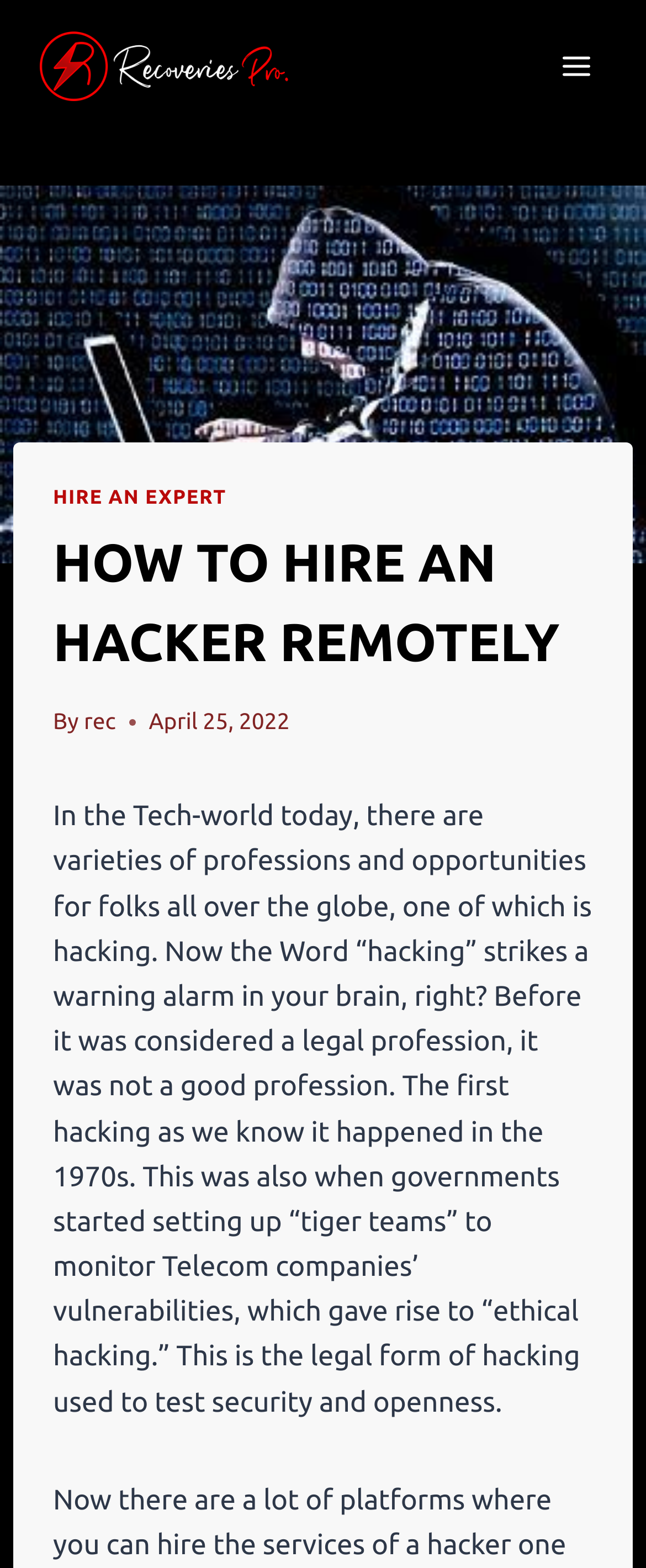Provide a single word or phrase to answer the given question: 
What is the main idea of the first paragraph?

Hacking as a profession